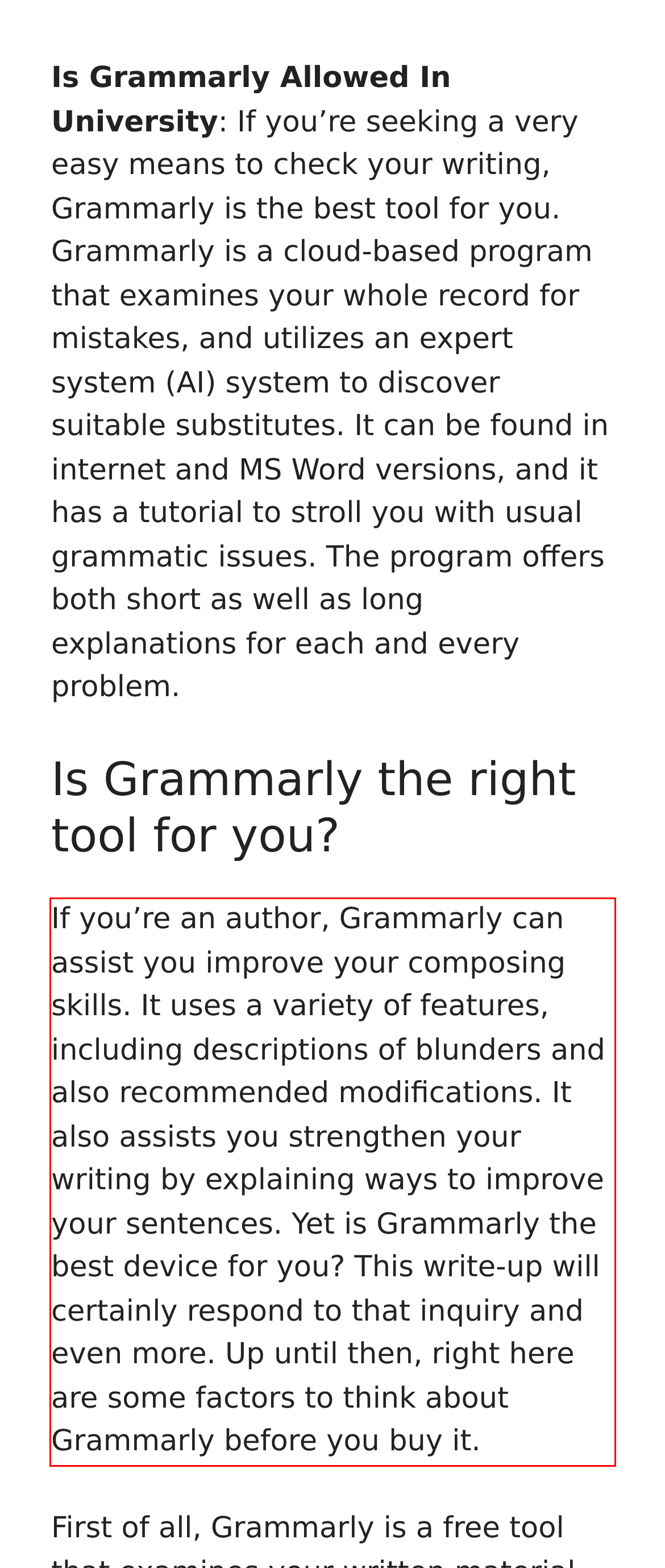Please perform OCR on the text within the red rectangle in the webpage screenshot and return the text content.

If you’re an author, Grammarly can assist you improve your composing skills. It uses a variety of features, including descriptions of blunders and also recommended modifications. It also assists you strengthen your writing by explaining ways to improve your sentences. Yet is Grammarly the best device for you? This write-up will certainly respond to that inquiry and even more. Up until then, right here are some factors to think about Grammarly before you buy it.